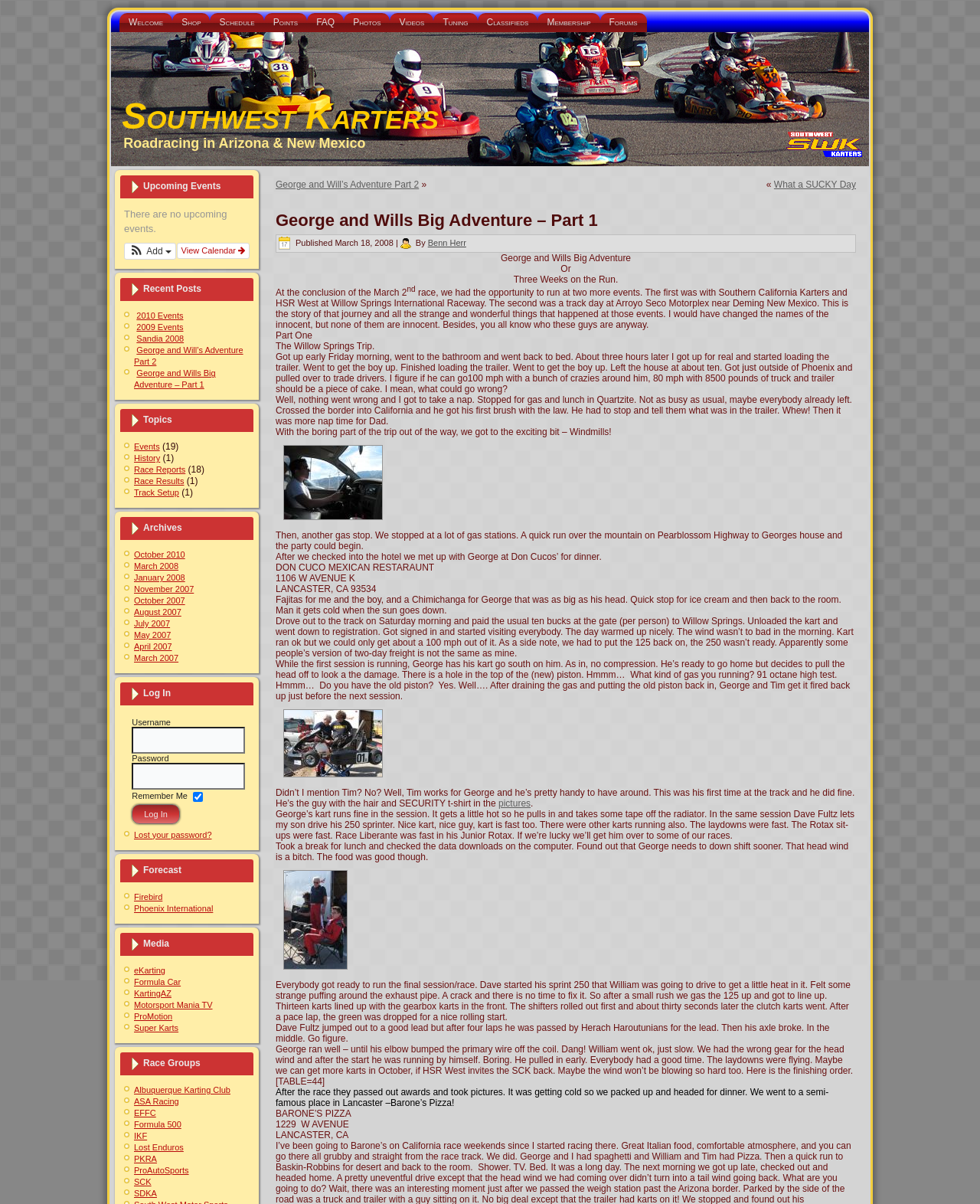Locate the bounding box coordinates of the element you need to click to accomplish the task described by this instruction: "Visit the 'eKarting' website".

[0.137, 0.802, 0.169, 0.81]